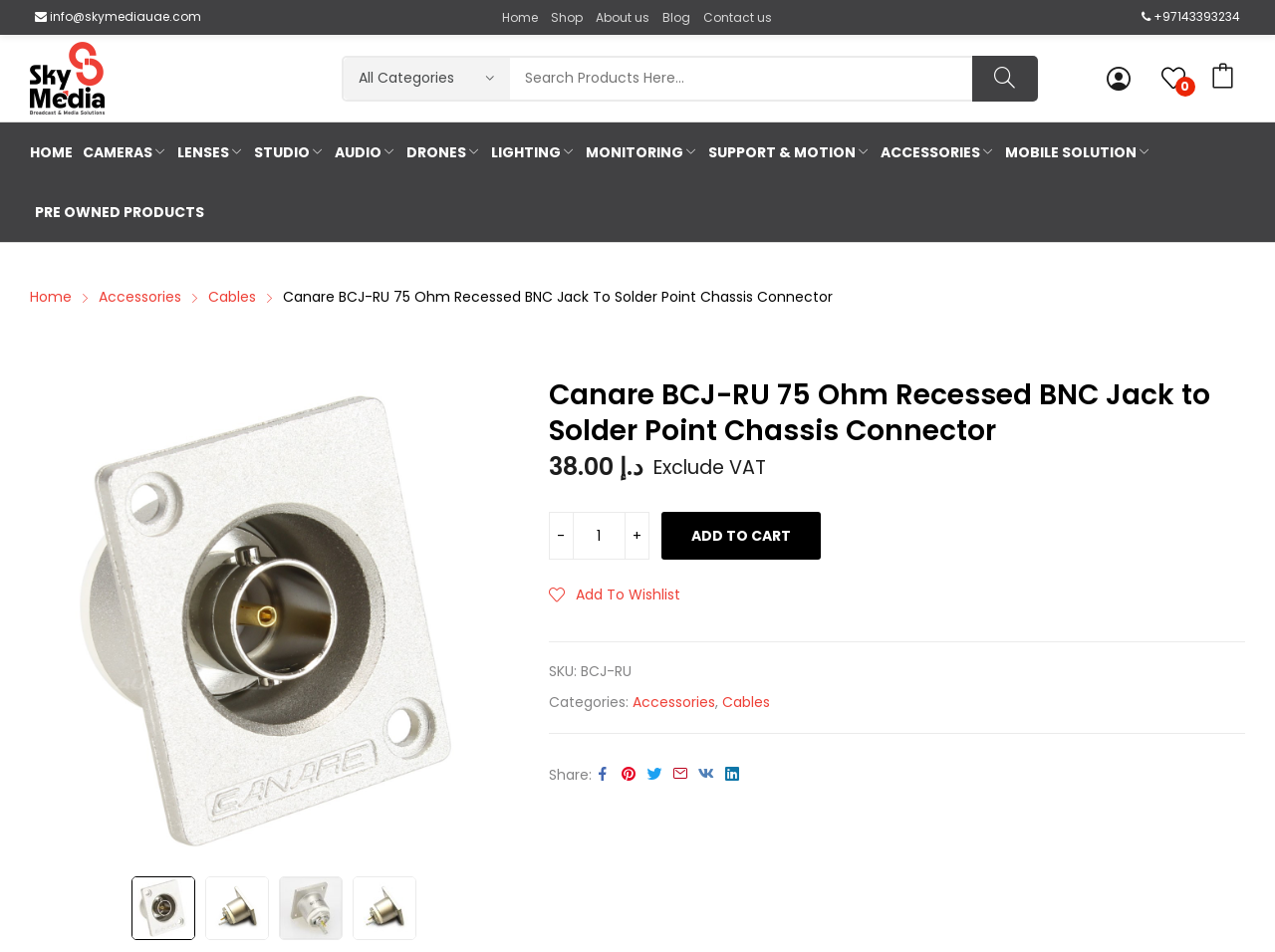What is the purpose of the search bar?
Using the picture, provide a one-word or short phrase answer.

To search products